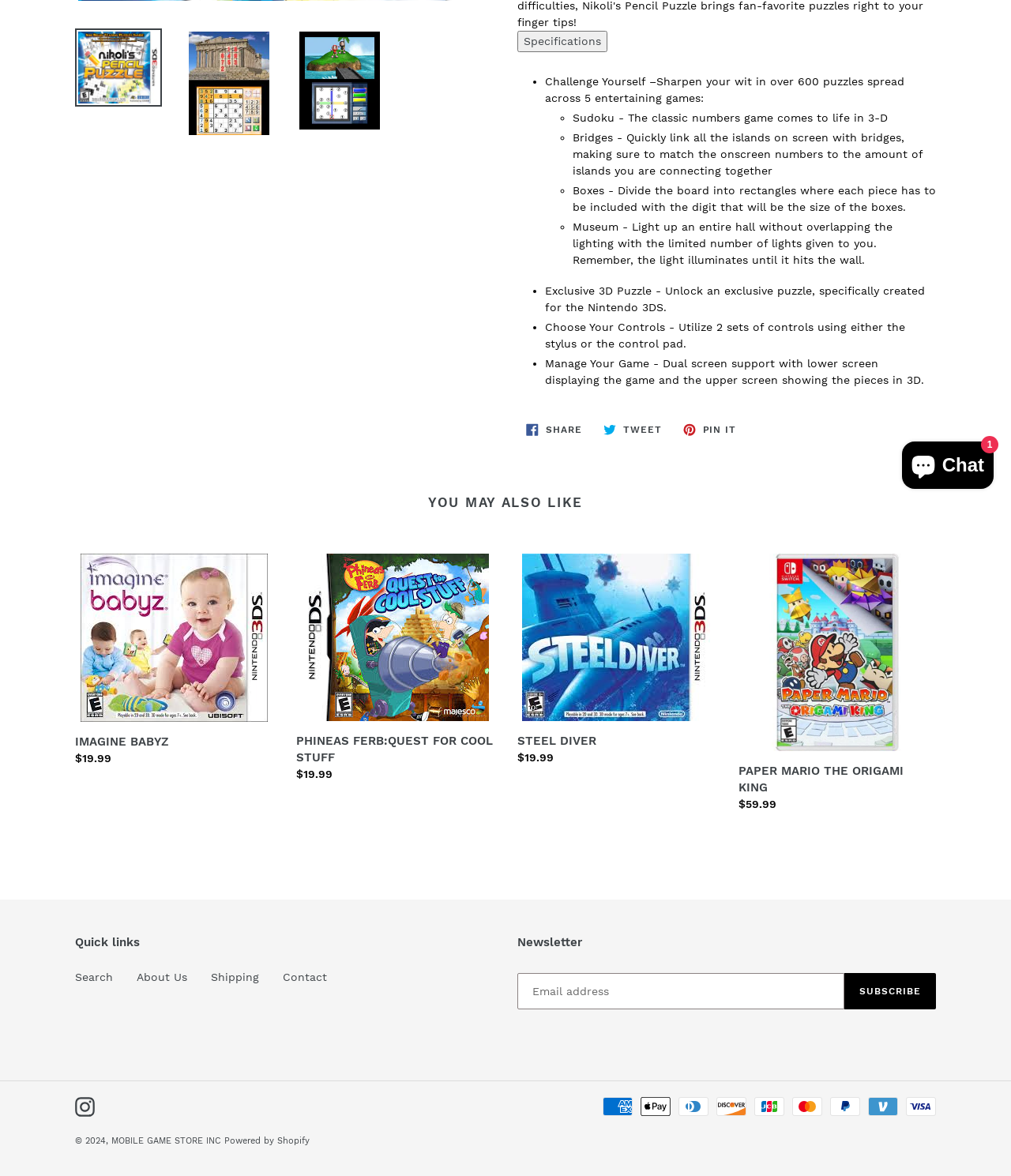Determine the bounding box coordinates for the UI element described. Format the coordinates as (top-left x, top-left y, bottom-right x, bottom-right y) and ensure all values are between 0 and 1. Element description: Instagram

[0.074, 0.921, 0.094, 0.938]